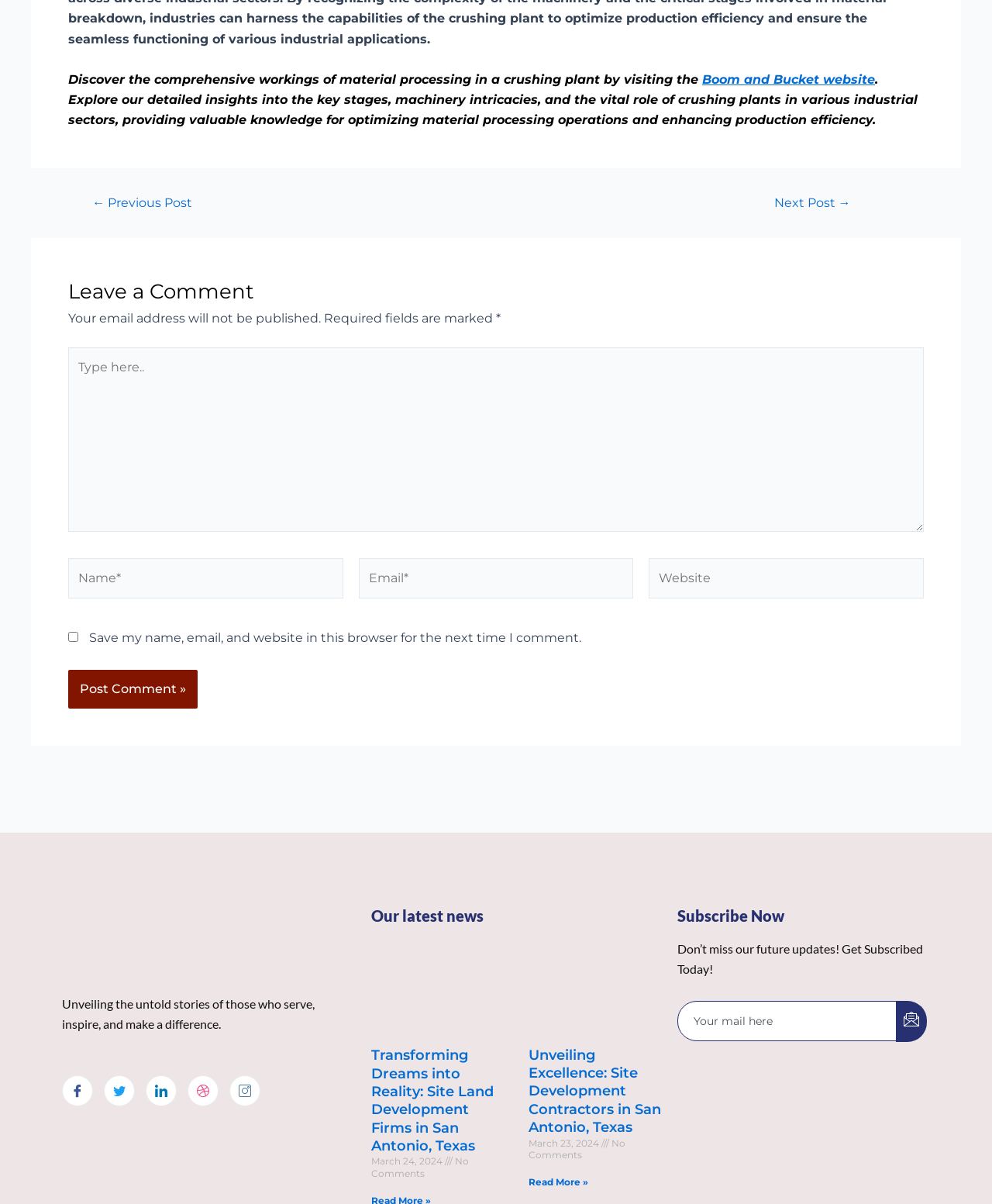Can you give a comprehensive explanation to the question given the content of the image?
What is the topic of the latest article?

I found the latest article by looking at the section 'Our latest news' and identifying the first article with a heading 'Transforming Dreams into Reality: Site Land Development Firms in San Antonio, Texas'. The topic of this article is Site Land Development Firms.